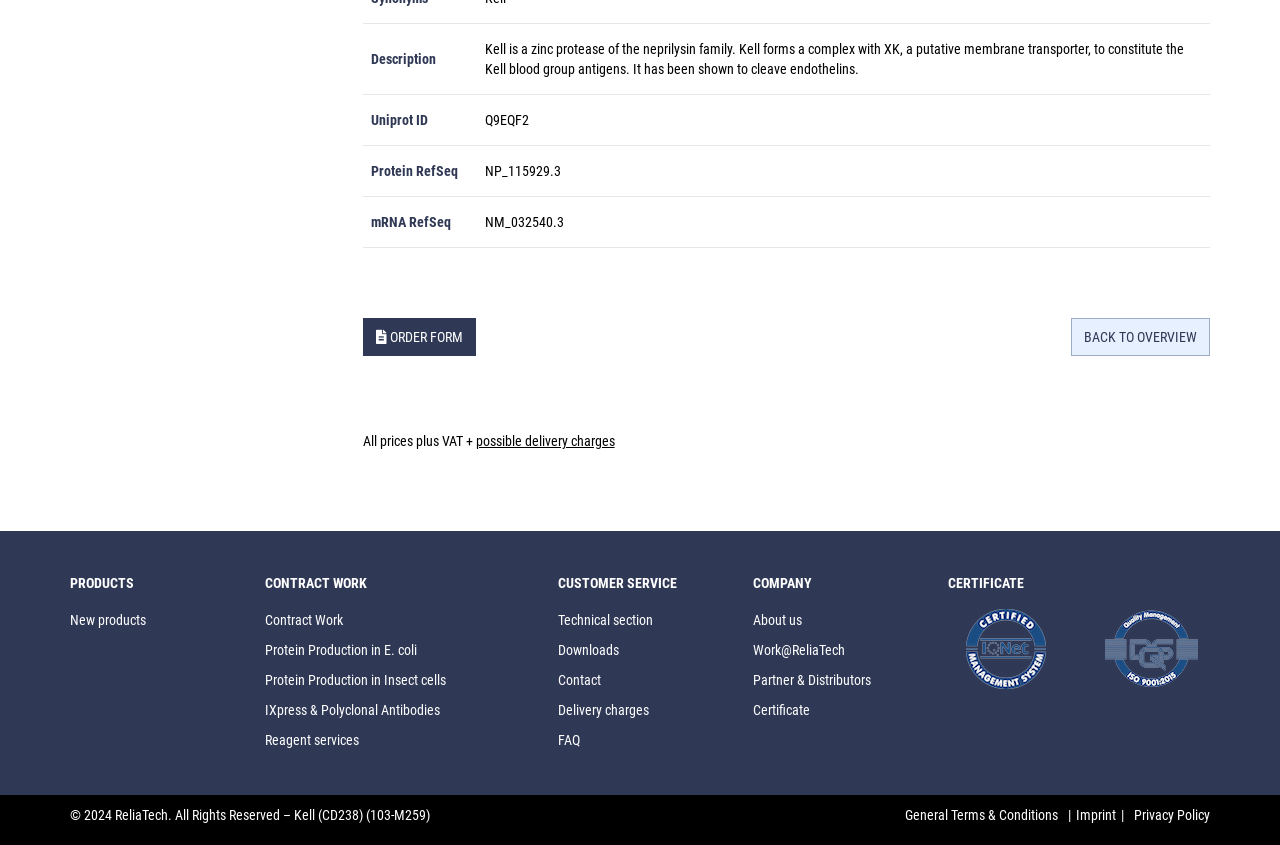Identify the bounding box coordinates for the region to click in order to carry out this instruction: "View product details". Provide the coordinates using four float numbers between 0 and 1, formatted as [left, top, right, bottom].

[0.283, 0.028, 0.945, 0.112]